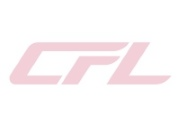Respond to the question below with a single word or phrase:
What is CFL's role in the European rail network?

Key player